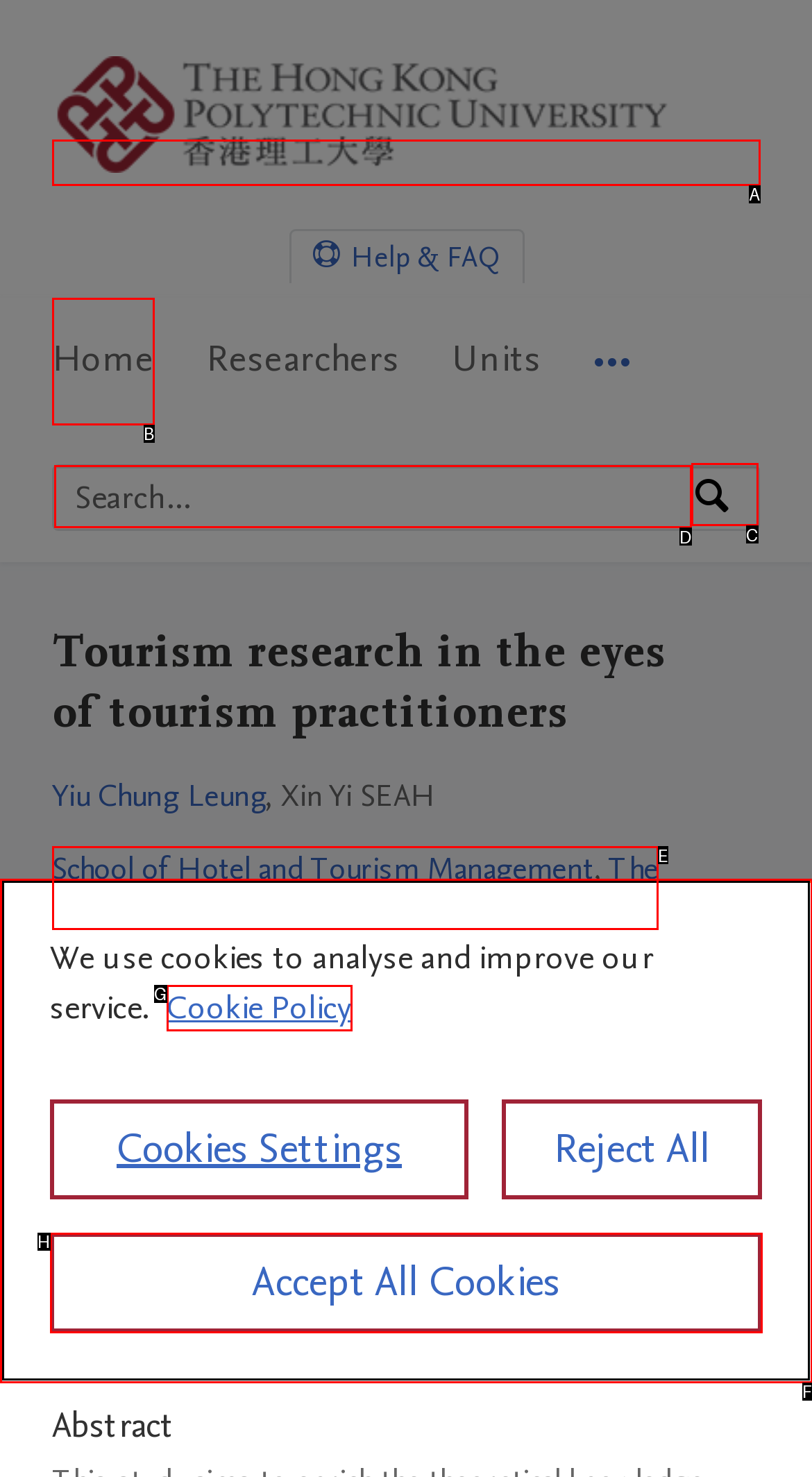Point out the option that best suits the description: PolyU Scholars Hub Home
Indicate your answer with the letter of the selected choice.

A